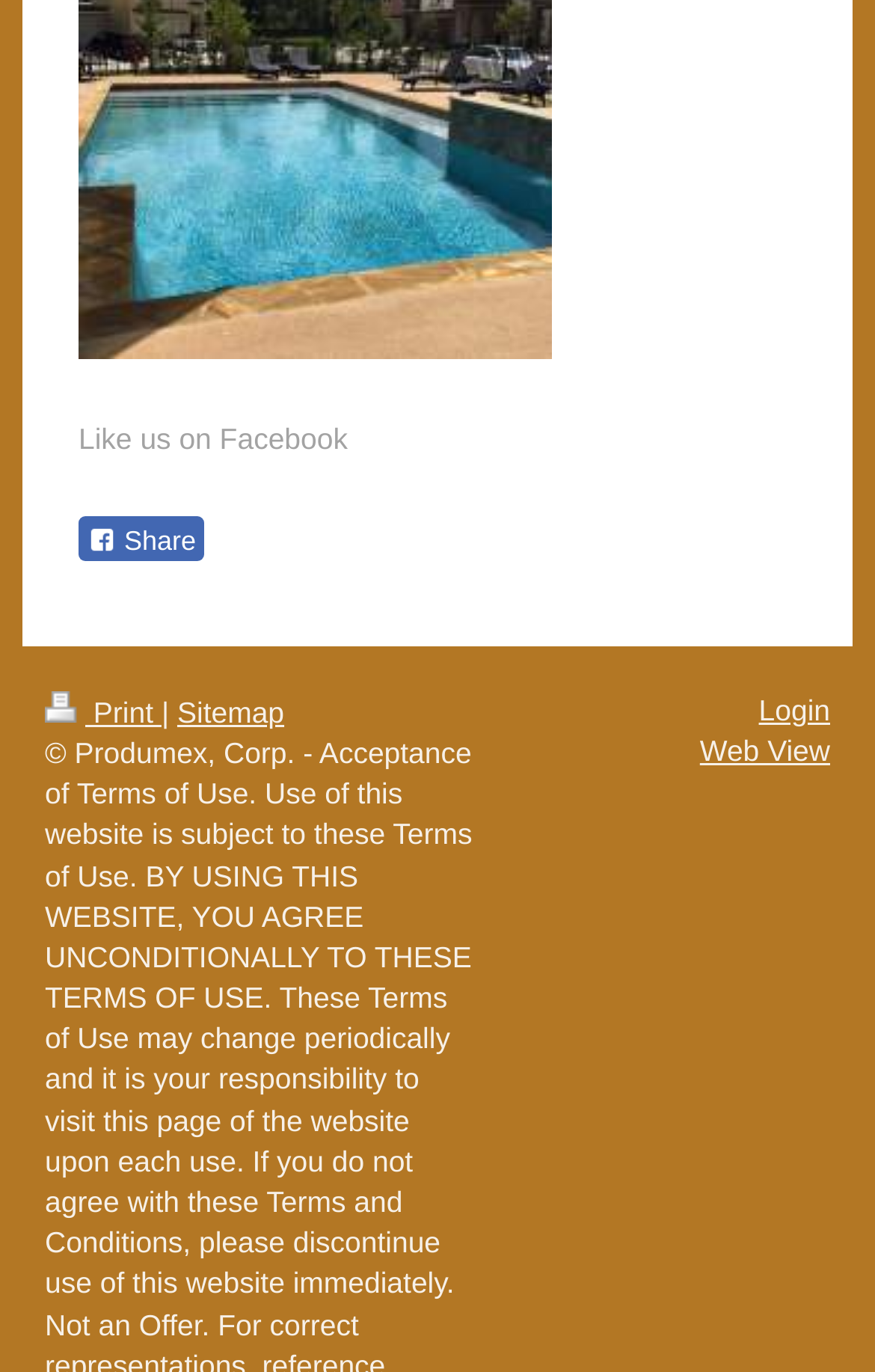Determine the bounding box coordinates (top-left x, top-left y, bottom-right x, bottom-right y) of the UI element described in the following text: Web View

[0.8, 0.535, 0.949, 0.559]